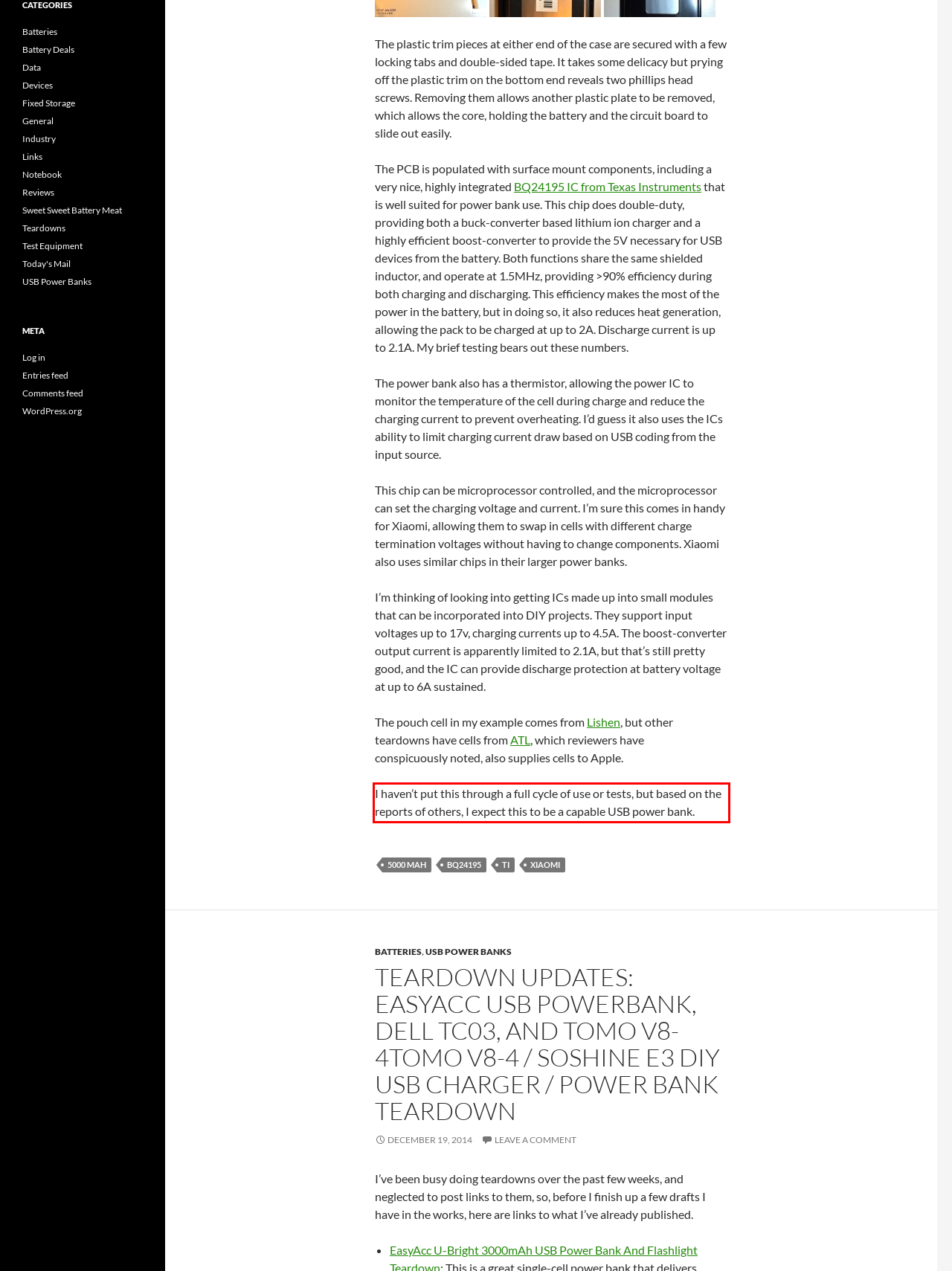Examine the screenshot of the webpage, locate the red bounding box, and perform OCR to extract the text contained within it.

I haven’t put this through a full cycle of use or tests, but based on the reports of others, I expect this to be a capable USB power bank.